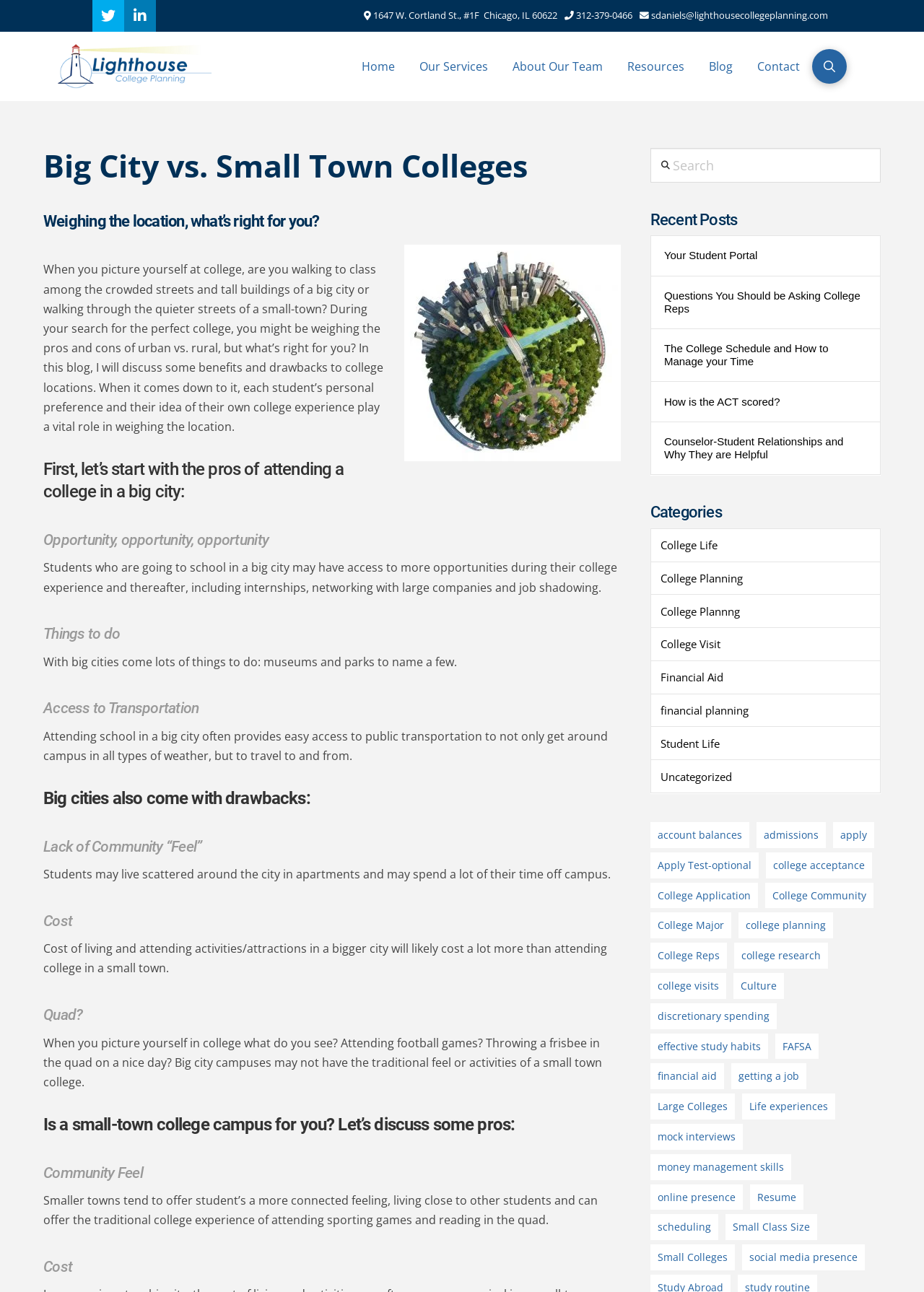What is the cost of living and attending activities in a big city?
Could you please answer the question thoroughly and with as much detail as possible?

I found the information about the cost of living and attending activities in a big city by reading the static text element under the heading 'Cost'. It mentions that the cost of living and attending activities/attractions in a bigger city will likely cost a lot more than attending college in a small town.